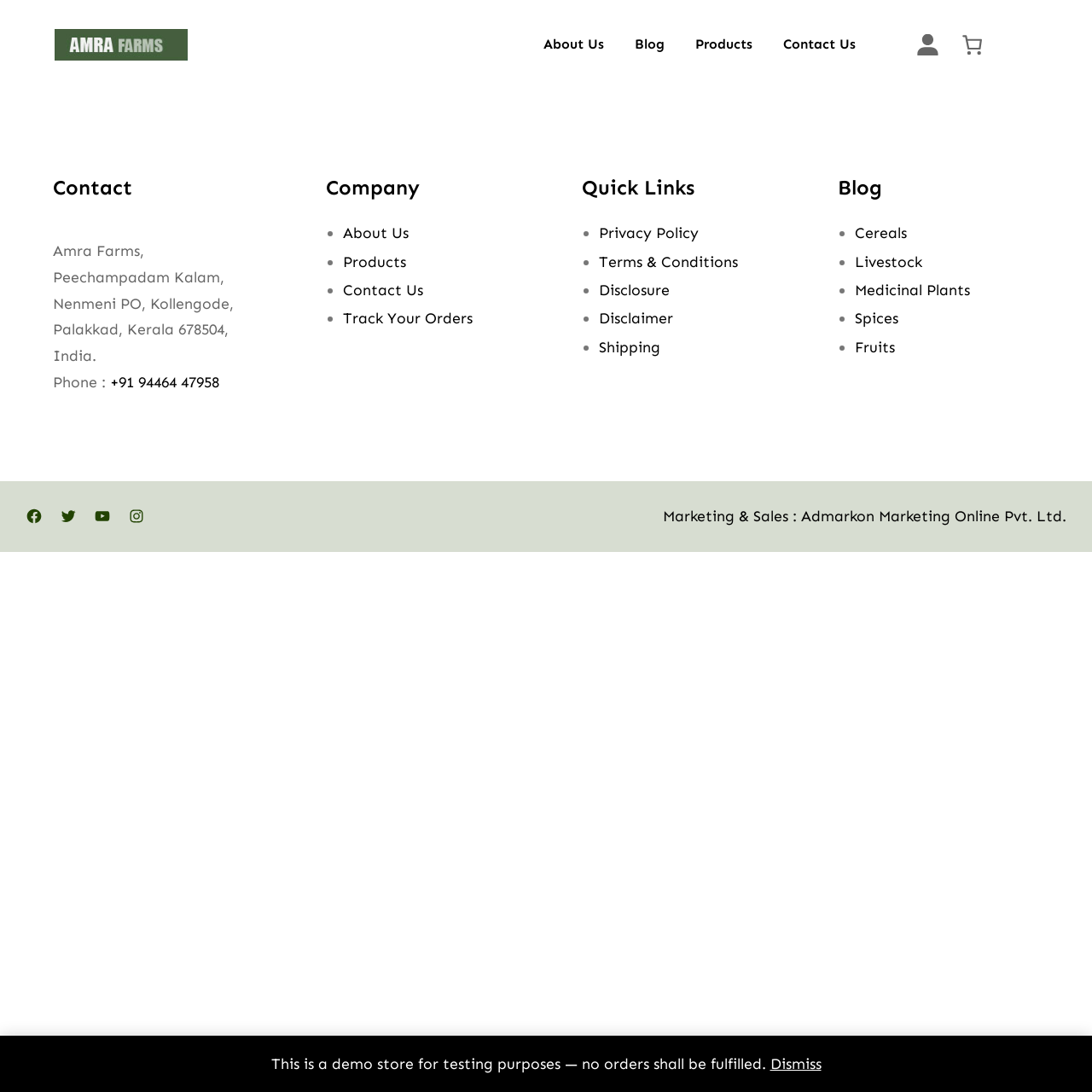Locate the bounding box coordinates of the clickable area to execute the instruction: "Click on the Amra Farms logo". Provide the coordinates as four float numbers between 0 and 1, represented as [left, top, right, bottom].

[0.05, 0.026, 0.172, 0.055]